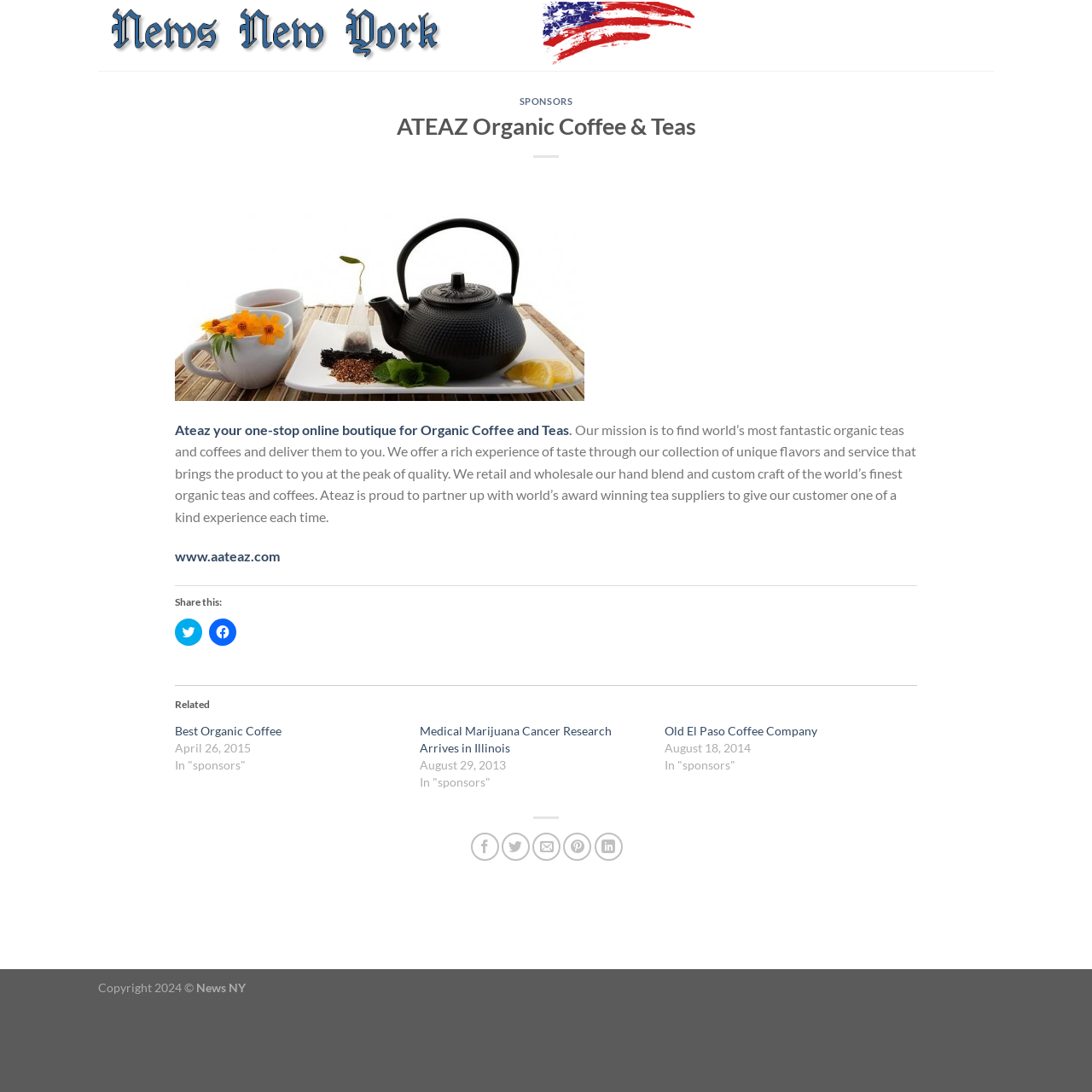Please find the bounding box coordinates of the element that must be clicked to perform the given instruction: "Read the 'Best Organic Coffee' article". The coordinates should be four float numbers from 0 to 1, i.e., [left, top, right, bottom].

[0.16, 0.663, 0.258, 0.676]